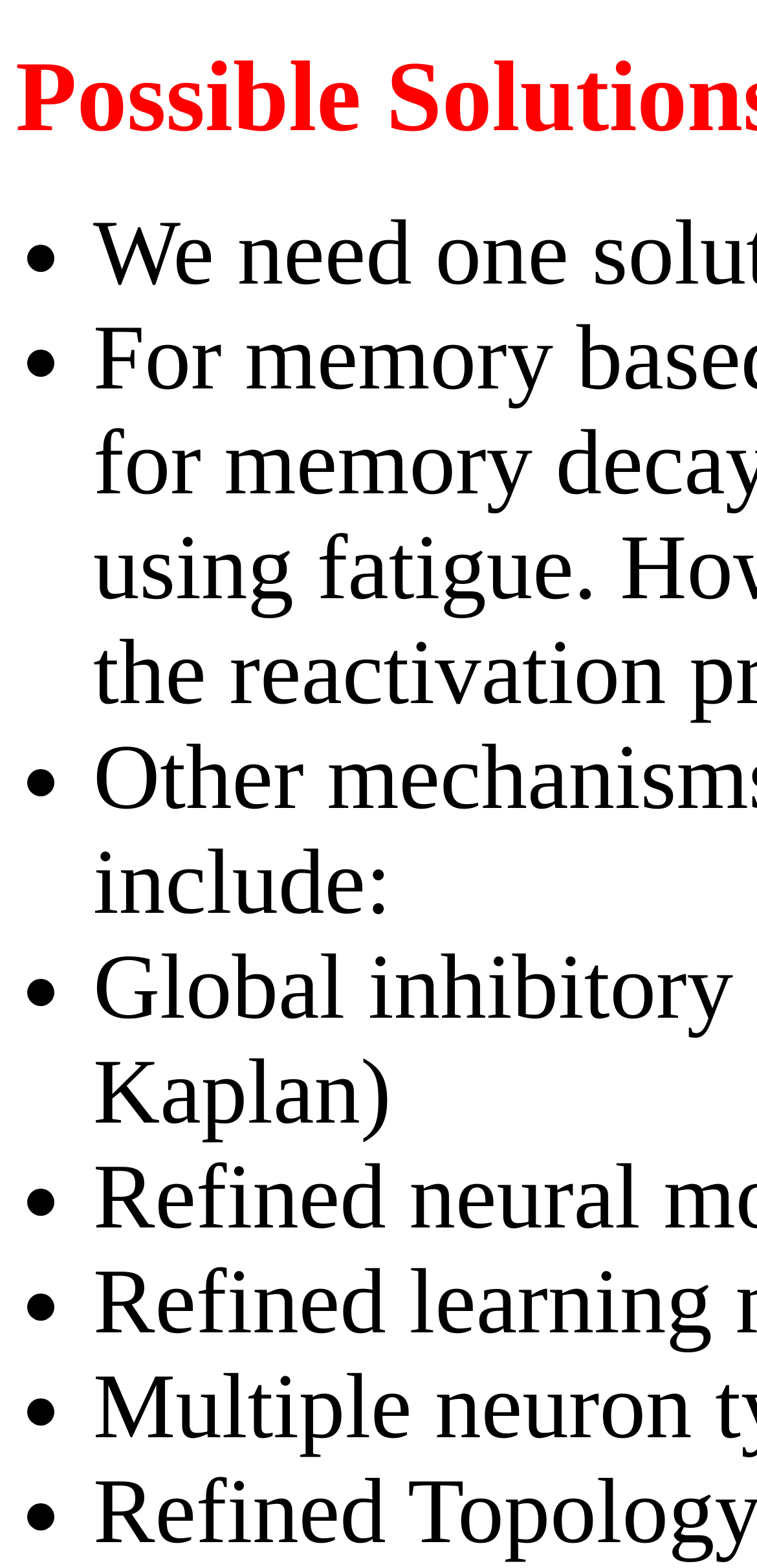Provide your answer to the question using just one word or phrase: What is the horizontal position of the list markers?

0.033